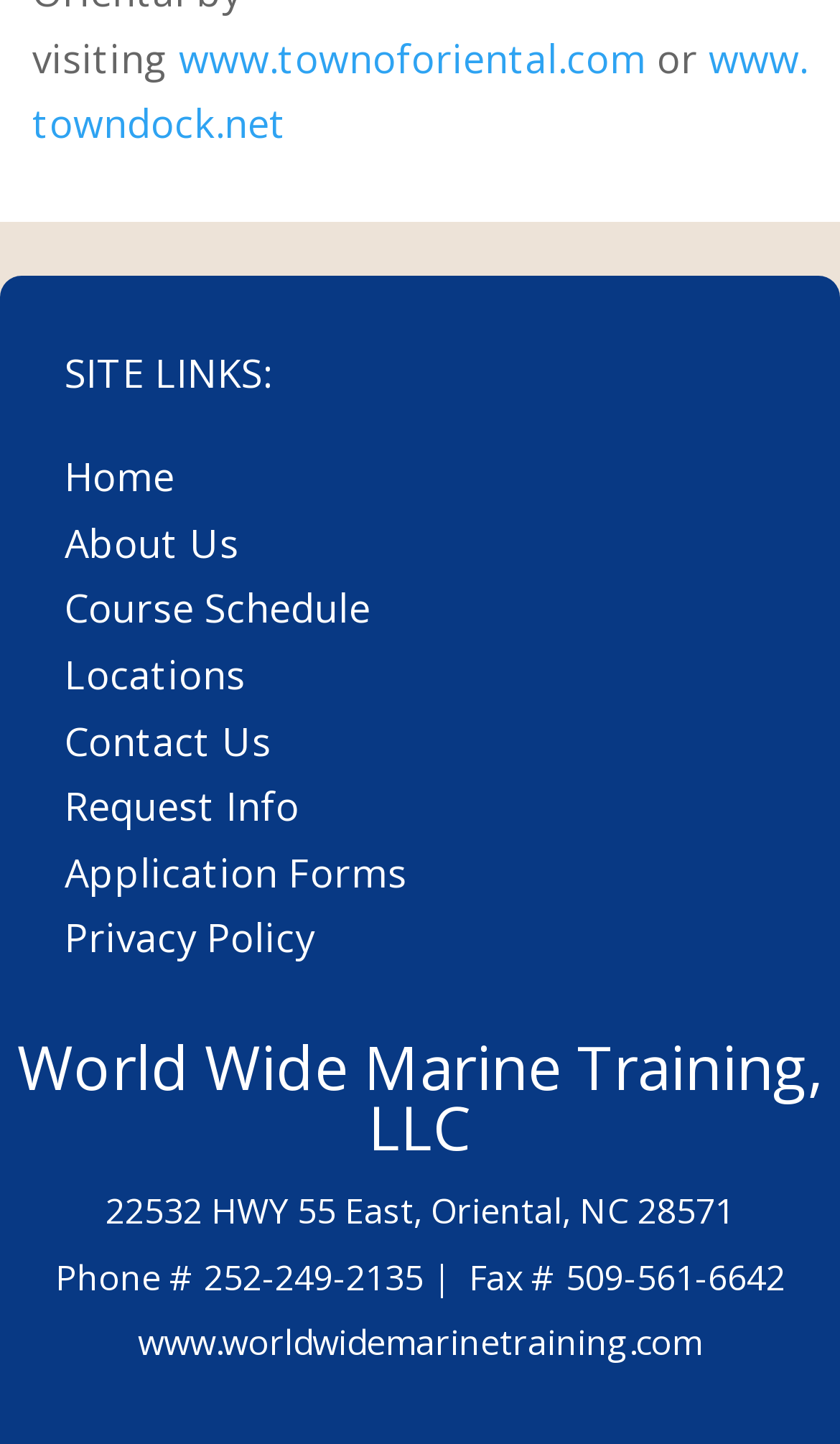What is the name of the marine training company?
Provide a detailed answer to the question, using the image to inform your response.

I found the answer by looking at the heading element on the webpage, which contains the text 'World Wide Marine Training, LLC'. This heading is likely to be the title of the company or organization.